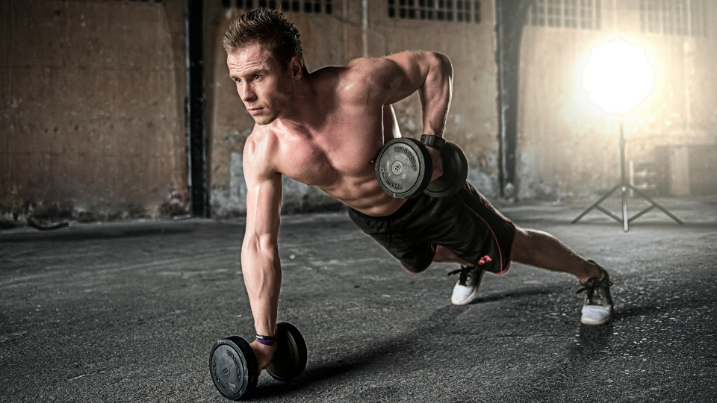What type of flooring is in the background?
Refer to the screenshot and answer in one word or phrase.

Concrete